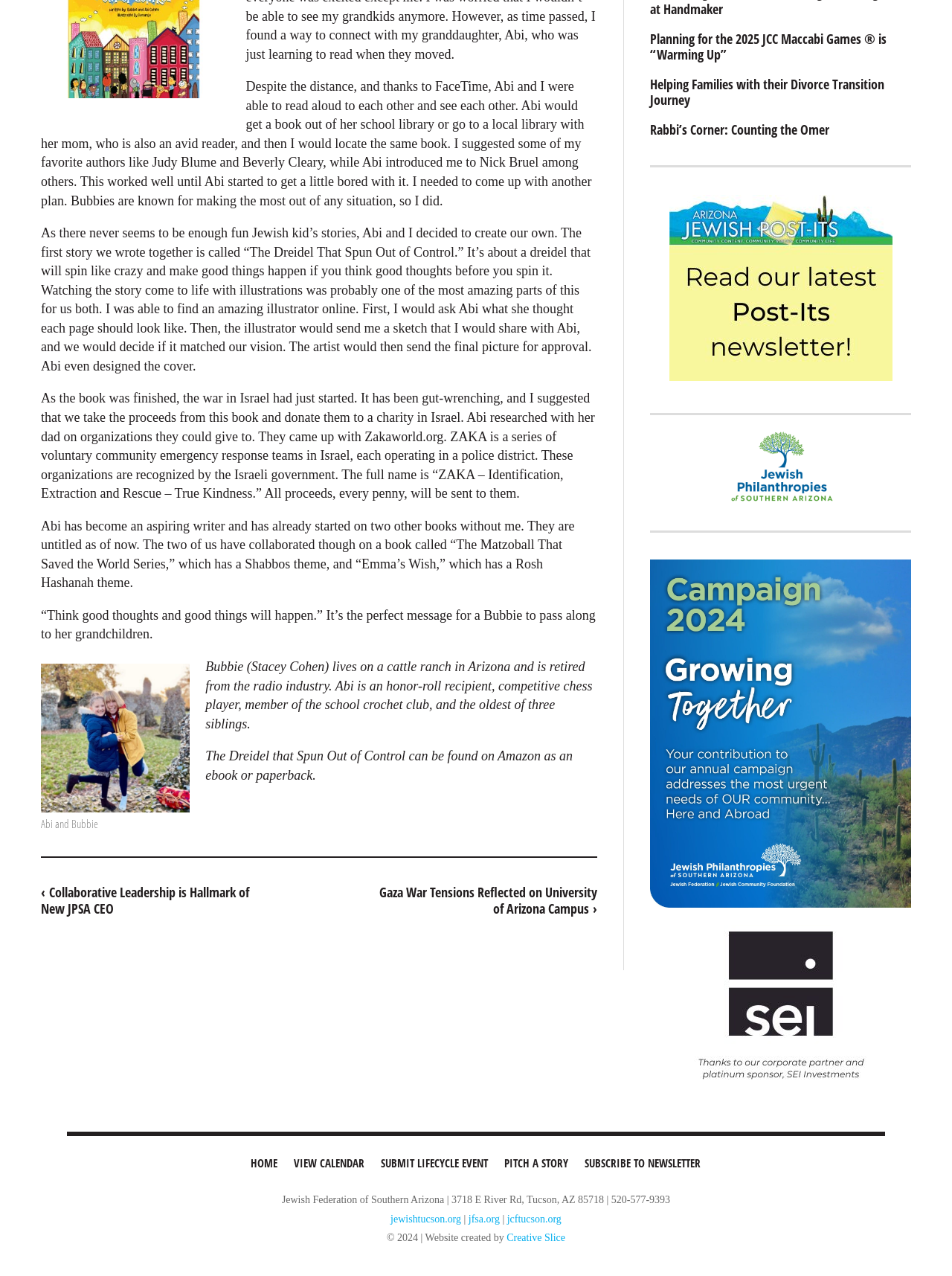Identify the bounding box for the element characterized by the following description: "Submit Lifecycle Event".

[0.393, 0.899, 0.52, 0.924]